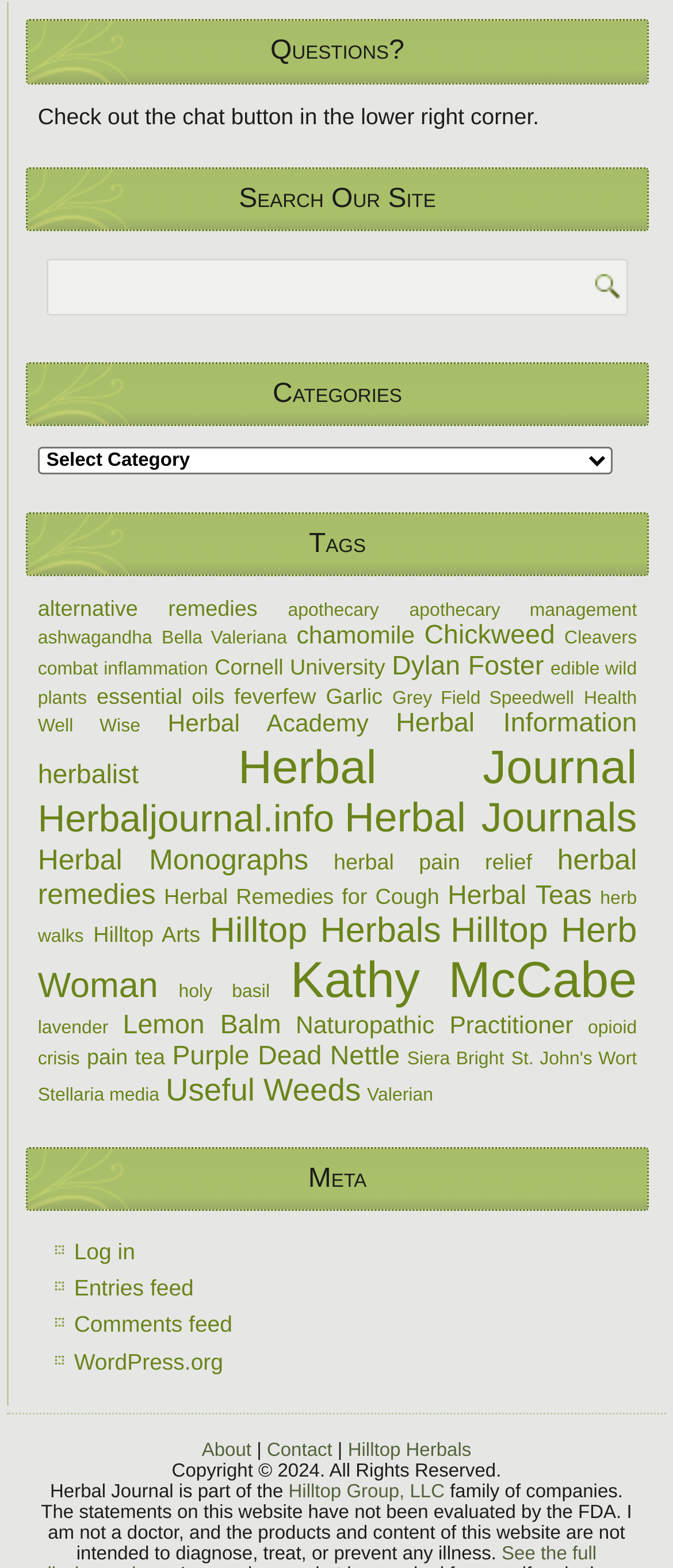What is the text of the footer copyright statement?
Examine the image and provide an in-depth answer to the question.

The footer copyright statement is located at the bottom of the webpage, with a bounding box coordinate of [0.255, 0.932, 0.745, 0.945]. The text of this statement is 'Copyright © 2024. All Rights Reserved.'